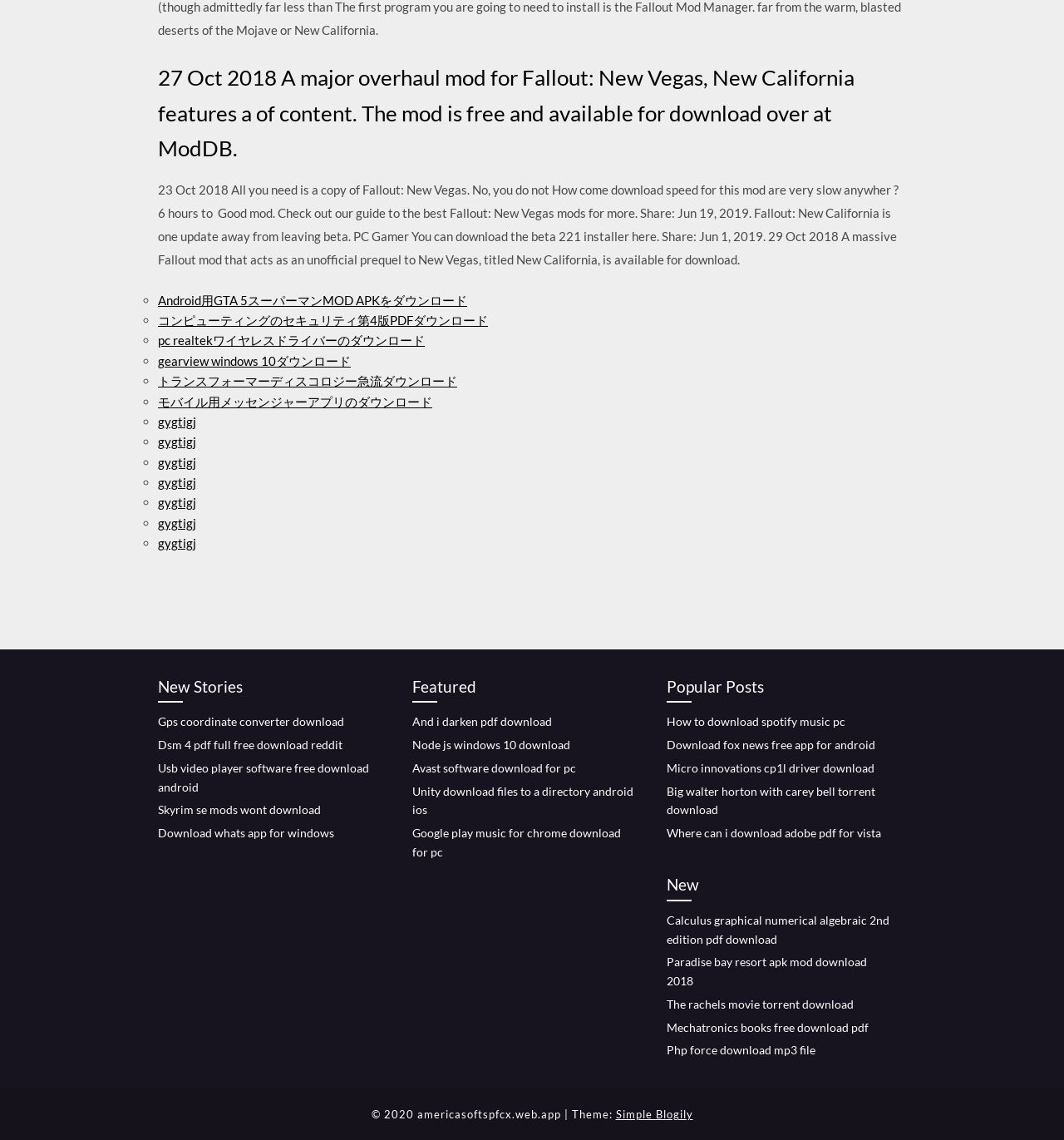Determine the bounding box coordinates in the format (top-left x, top-left y, bottom-right x, bottom-right y). Ensure all values are floating point numbers between 0 and 1. Identify the bounding box of the UI element described by: Php force download mp3 file

[0.627, 0.915, 0.766, 0.927]